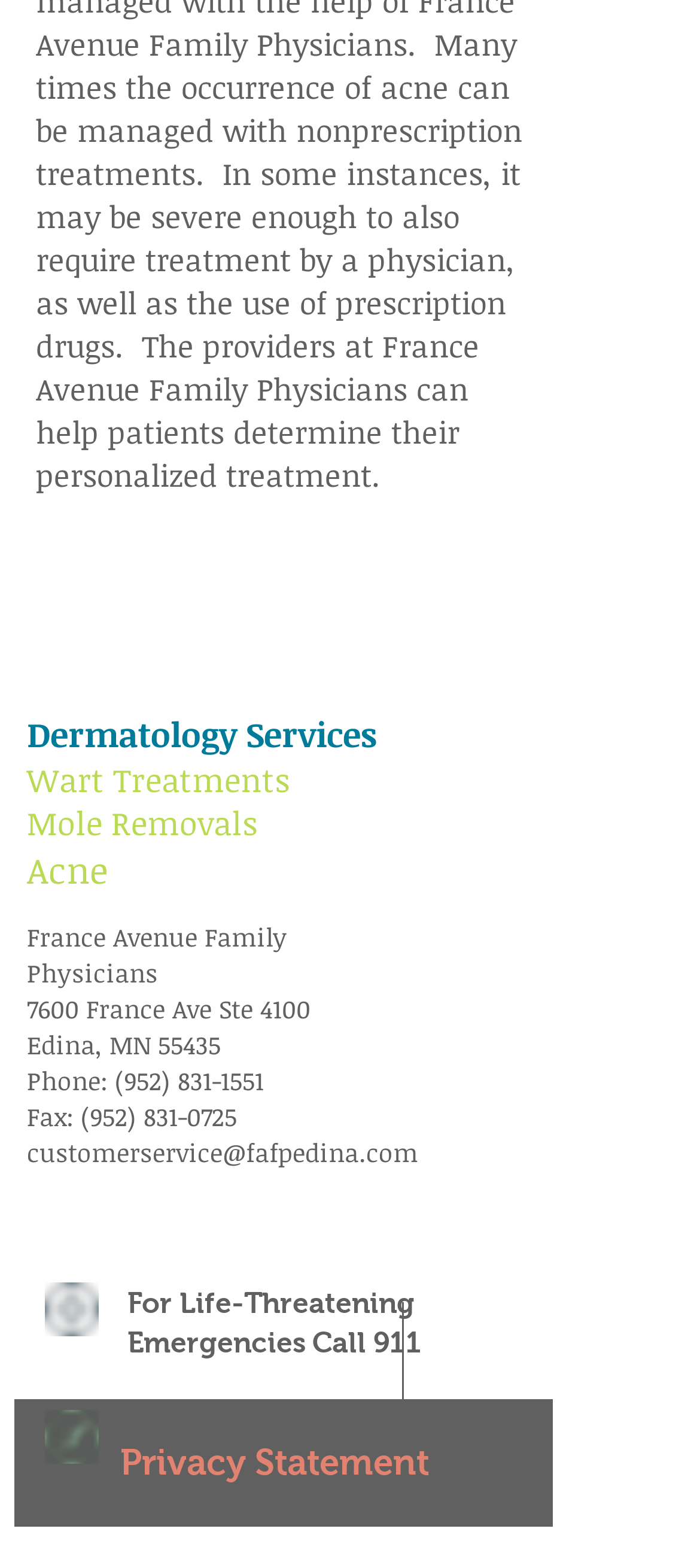Provide a one-word or short-phrase response to the question:
What is the name of the medical facility?

France Avenue Family Physicians